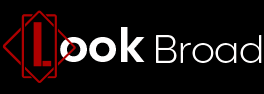What type of content does 'Look Broad' provide?
Answer the question with a single word or phrase, referring to the image.

Expert reviews and insights